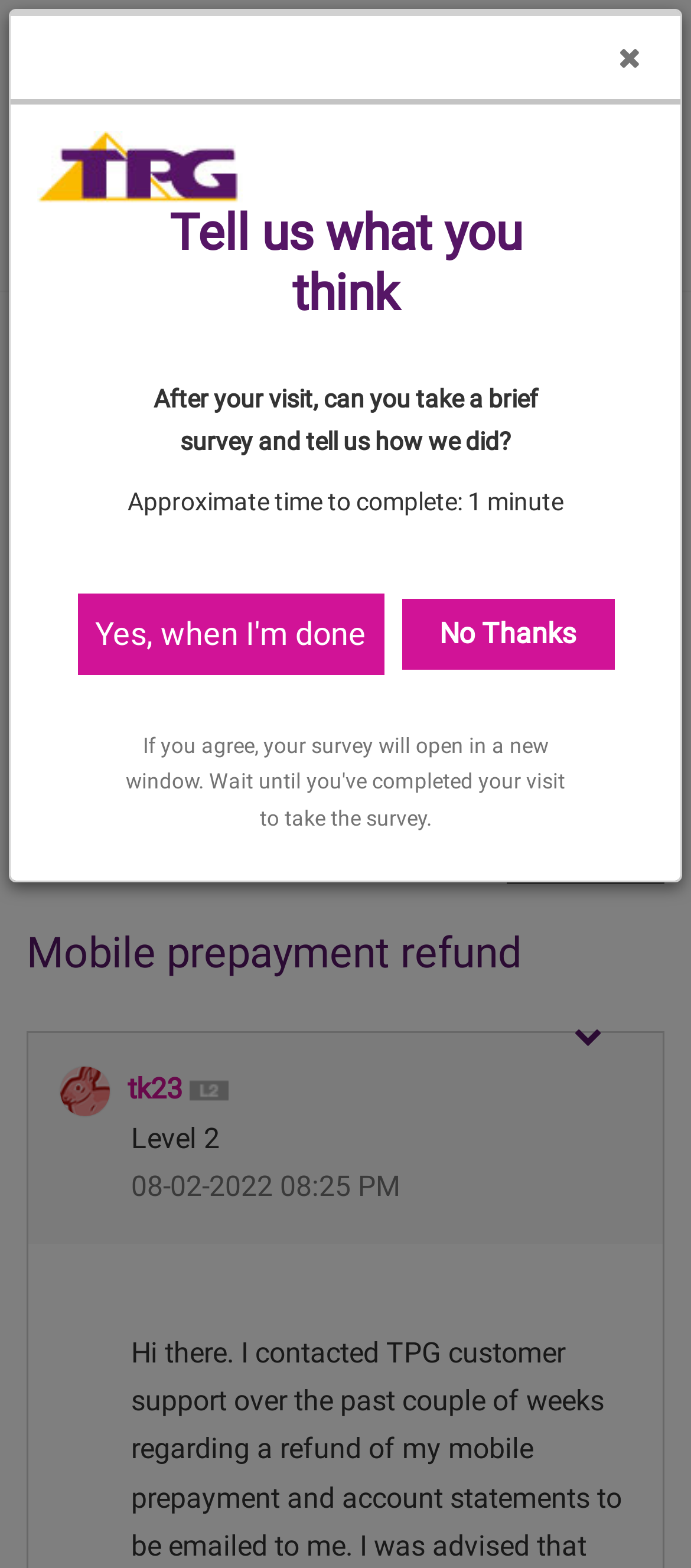Find the bounding box coordinates of the element to click in order to complete the given instruction: "Ask a question."

[0.038, 0.453, 0.962, 0.505]